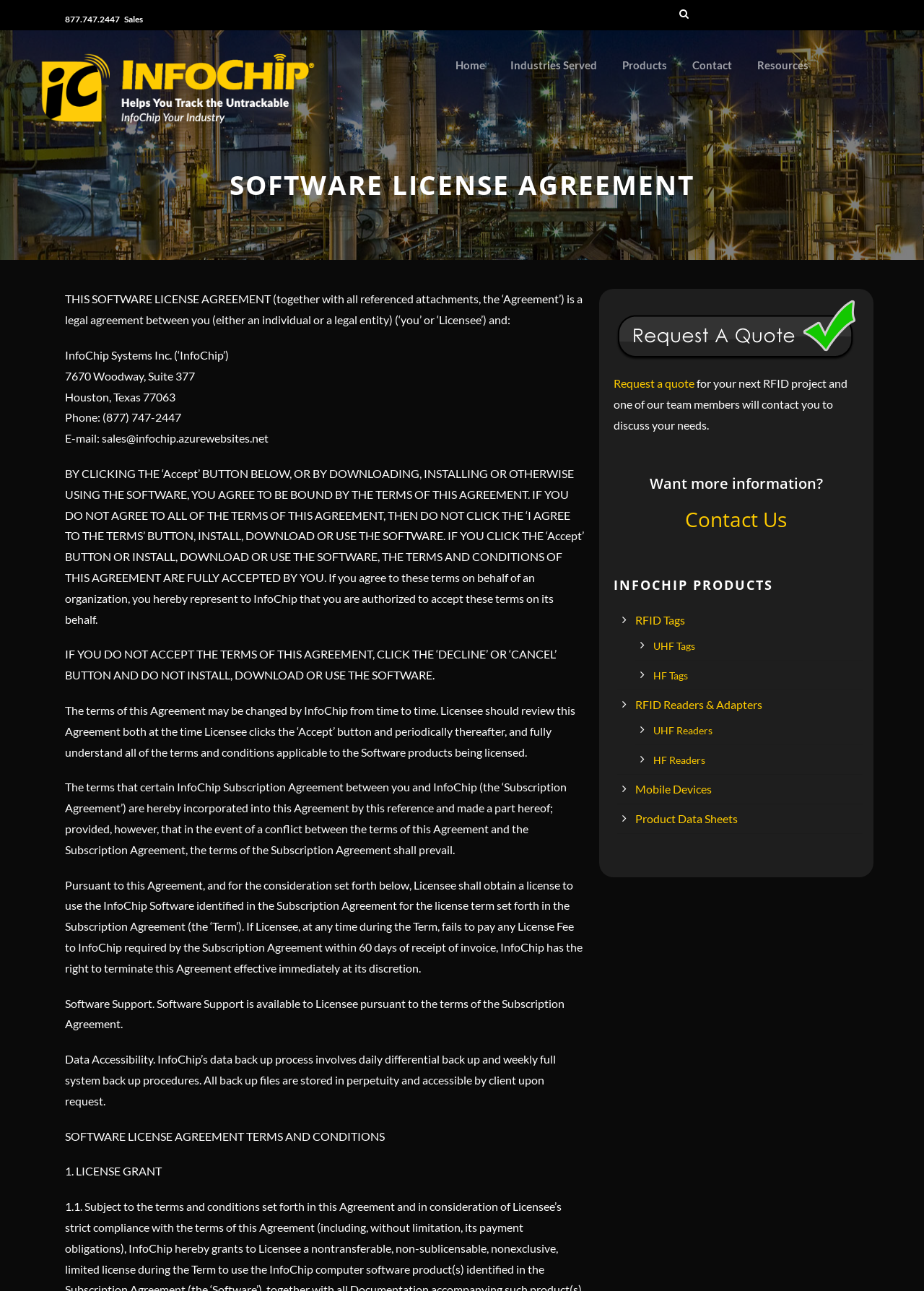Please find the bounding box coordinates of the clickable region needed to complete the following instruction: "Click the 'Request a quote' link". The bounding box coordinates must consist of four float numbers between 0 and 1, i.e., [left, top, right, bottom].

[0.664, 0.292, 0.752, 0.302]